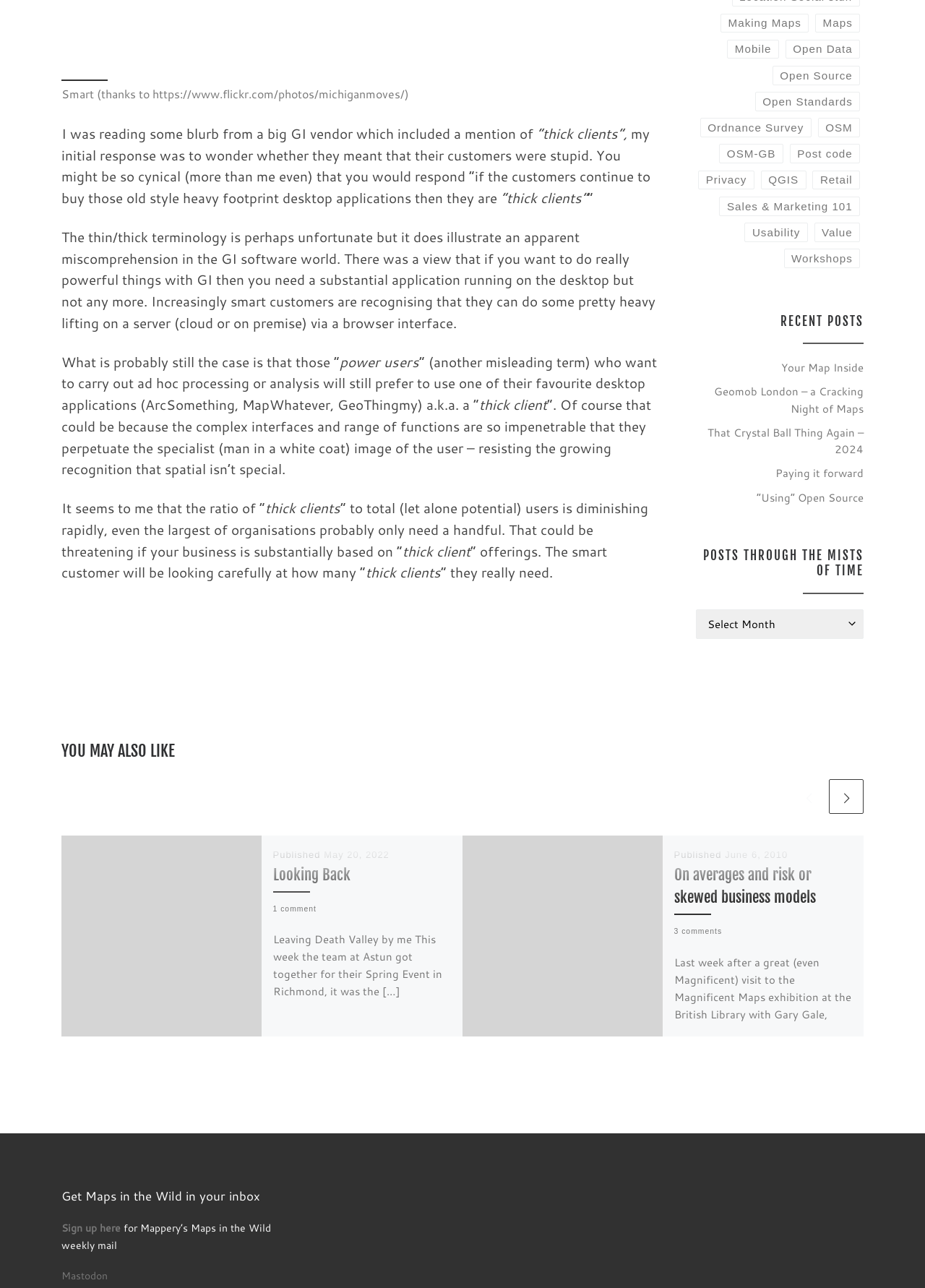Locate the bounding box of the UI element described in the following text: "Sign up here".

[0.066, 0.948, 0.13, 0.959]